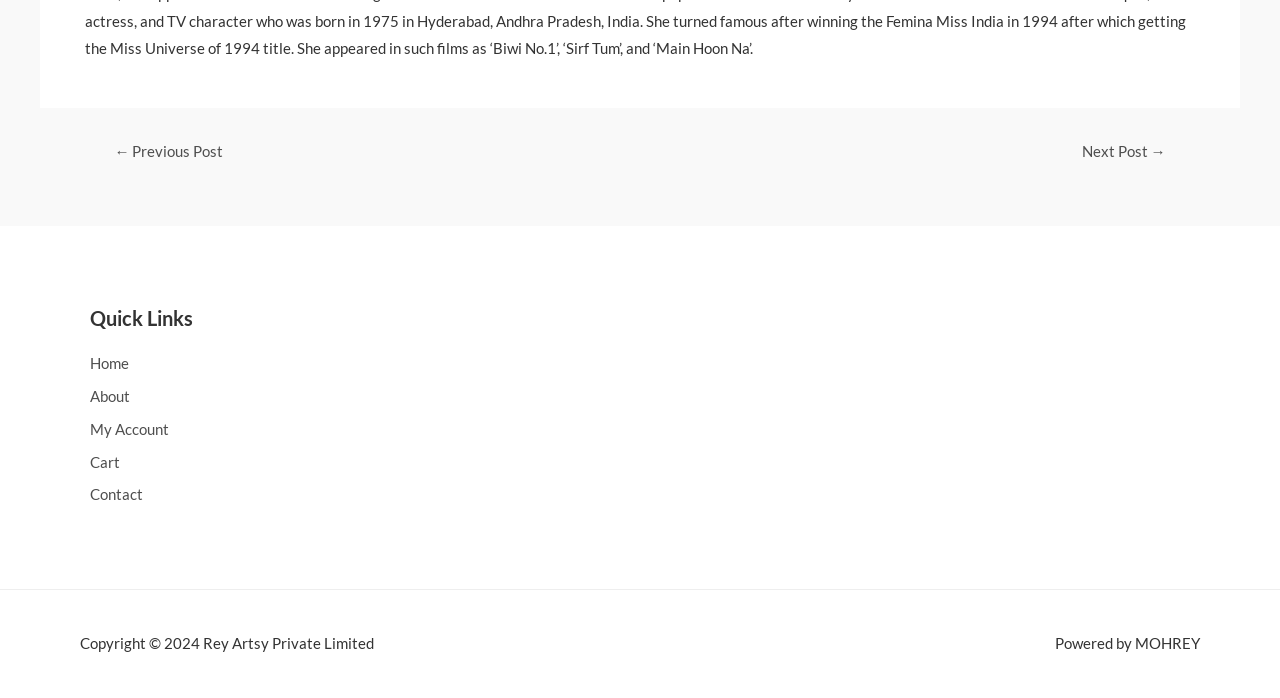How many links are available in the 'Quick Links' section?
Using the information from the image, give a concise answer in one word or a short phrase.

5